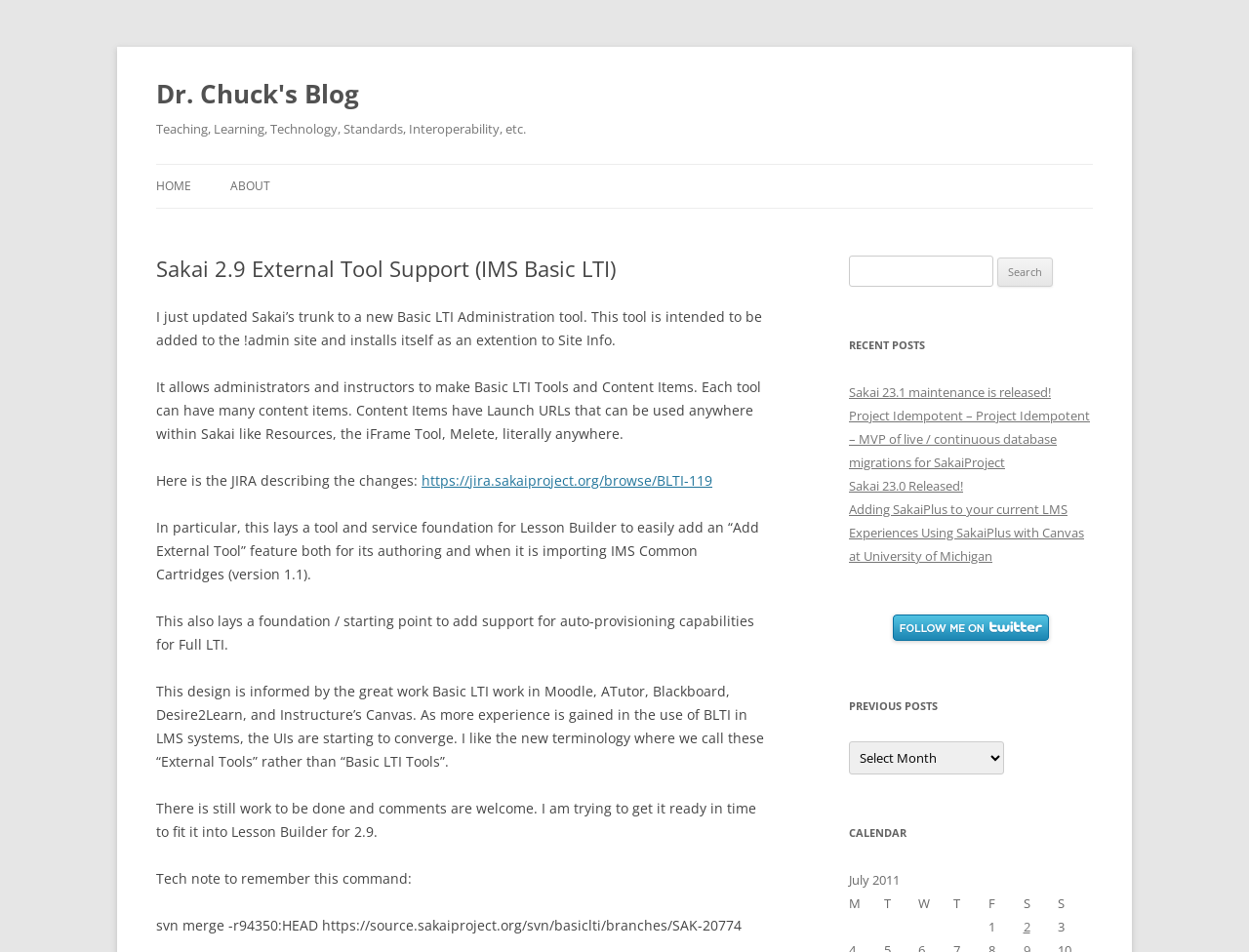Write a detailed summary of the webpage.

The webpage is a blog post titled "Sakai 2.9 External Tool Support (IMS Basic LTI)" on "Dr. Chuck's Blog". At the top, there is a heading with the blog title and a link to the blog. Below that, there is a heading that describes the blog's content, which includes teaching, learning, technology, standards, interoperability, and more.

On the left side, there is a navigation menu with links to "HOME", "ABOUT", and other pages. Below the navigation menu, there is a header that displays the title of the blog post. The blog post itself is divided into several paragraphs that discuss the updates to Sakai's trunk, including the addition of a new Basic LTI Administration tool.

The blog post also includes a link to a JIRA page that describes the changes, as well as several paragraphs that discuss the implications of these changes for Lesson Builder and other systems.

On the right side, there is a search bar with a text box and a search button. Below the search bar, there is a section titled "RECENT POSTS" that lists several links to recent blog posts. Further down, there is a section titled "PREVIOUS POSTS" that includes a dropdown menu and a list of links to previous posts.

At the bottom of the page, there is a calendar section that displays a table with the days of the week and a few dates. There is also a link to follow the author on Twitter, accompanied by a small Twitter icon.